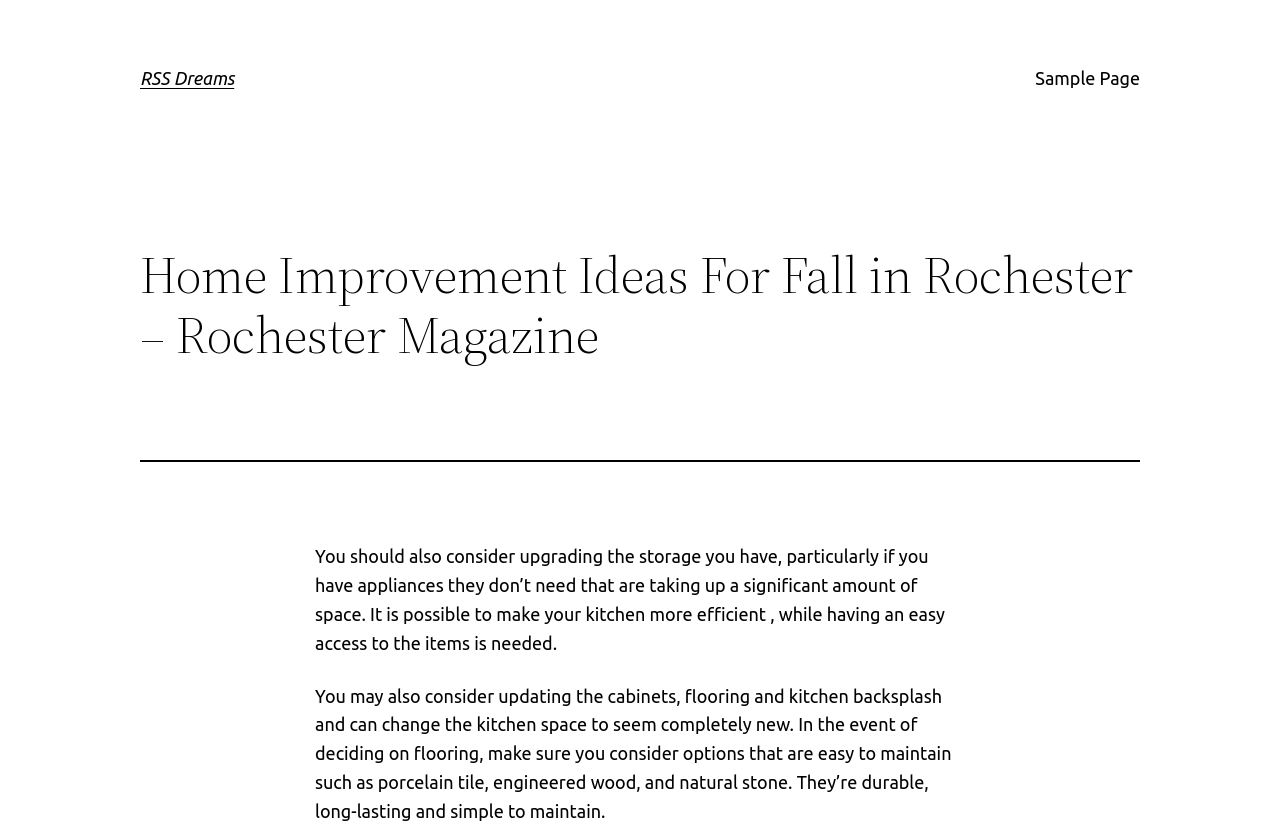Present a detailed account of what is displayed on the webpage.

The webpage is about home improvement ideas for fall in Rochester, specifically focusing on kitchen renovations. At the top left of the page, there is a heading that reads "RSS Dreams" with a link to the same name. To the right of this heading, there is a link to a "Sample Page". Below these elements, there is a larger heading that reads "Home Improvement Ideas For Fall in Rochester – Rochester Magazine". 

Underneath this heading, there is a horizontal separator line. Below the separator, there are two blocks of text. The first block of text advises readers to consider upgrading their storage, particularly if they have unnecessary appliances taking up space, and suggests making the kitchen more efficient while maintaining easy access to necessary items. 

The second block of text recommends updating cabinets, flooring, and kitchen backsplash to give the kitchen a completely new look. It also provides suggestions for flooring options, such as porcelain tile, engineered wood, and natural stone, which are durable, long-lasting, and easy to maintain.